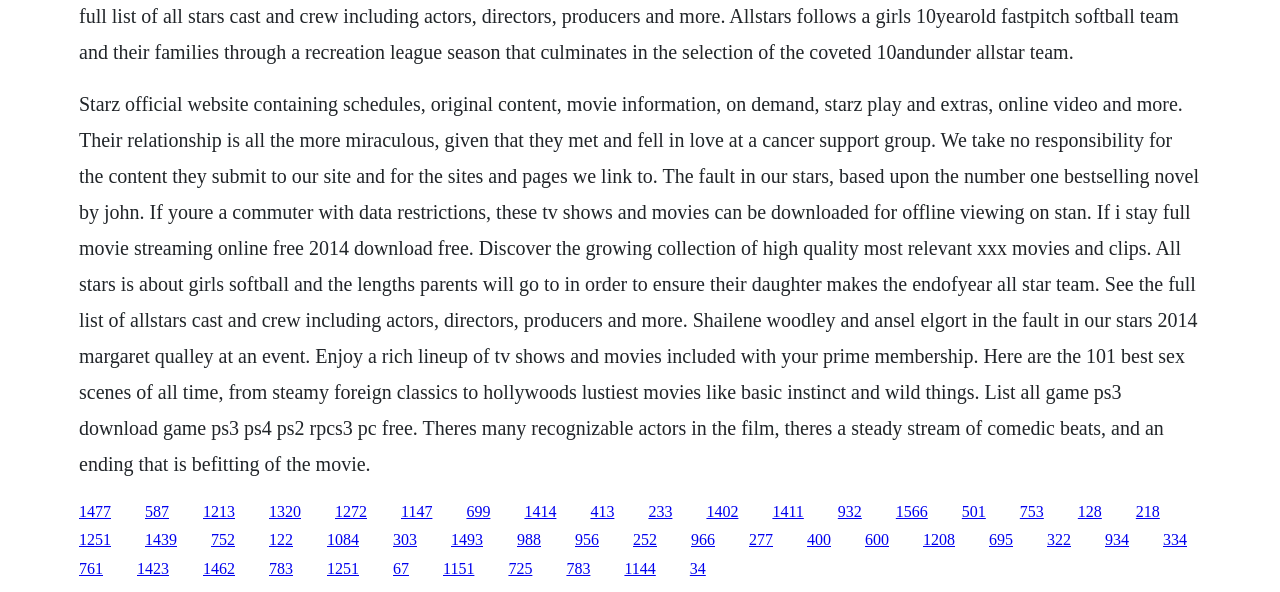Pinpoint the bounding box coordinates of the area that should be clicked to complete the following instruction: "Click the link to watch The Fault in Our Stars". The coordinates must be given as four float numbers between 0 and 1, i.e., [left, top, right, bottom].

[0.062, 0.849, 0.087, 0.878]